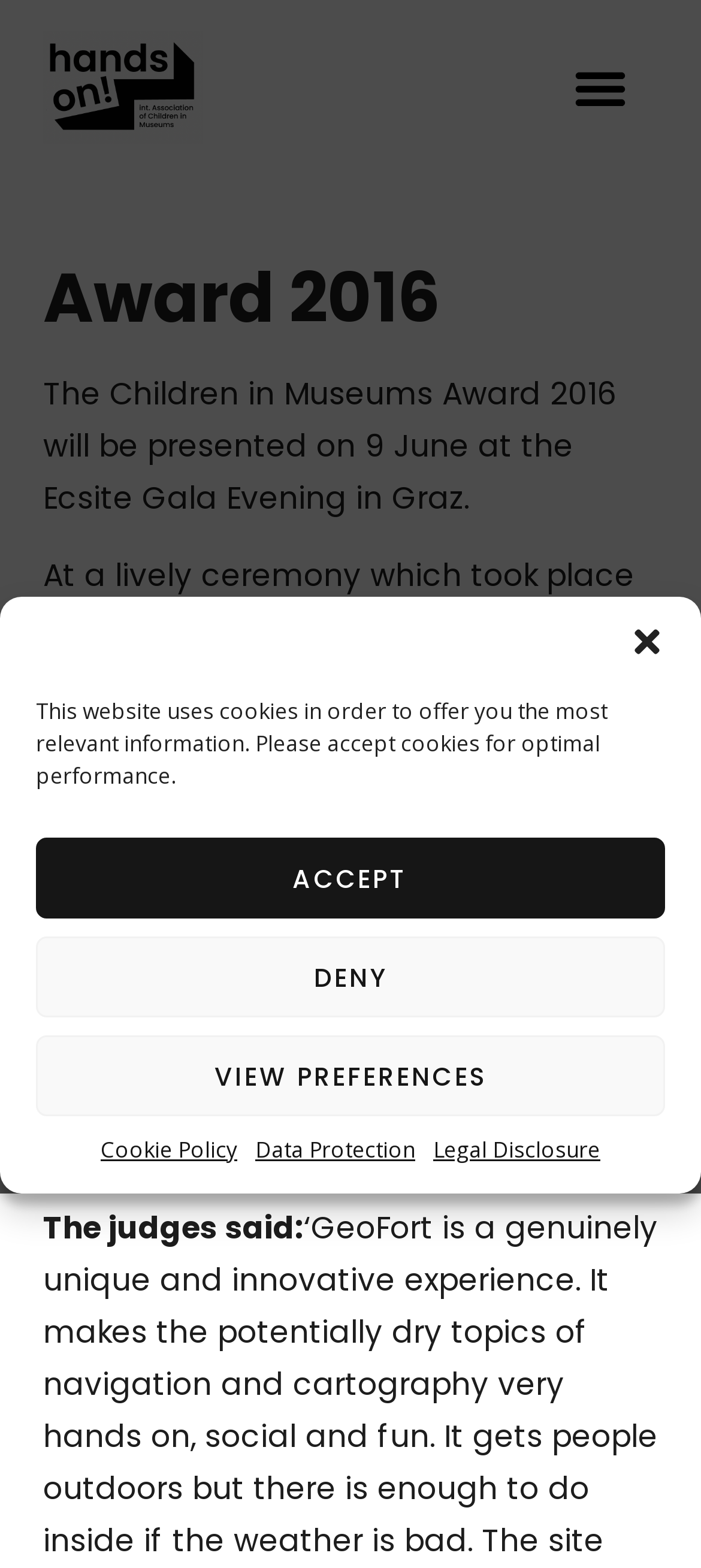What is the location of the ECSITE Conference? From the image, respond with a single word or brief phrase.

Graz, Austria